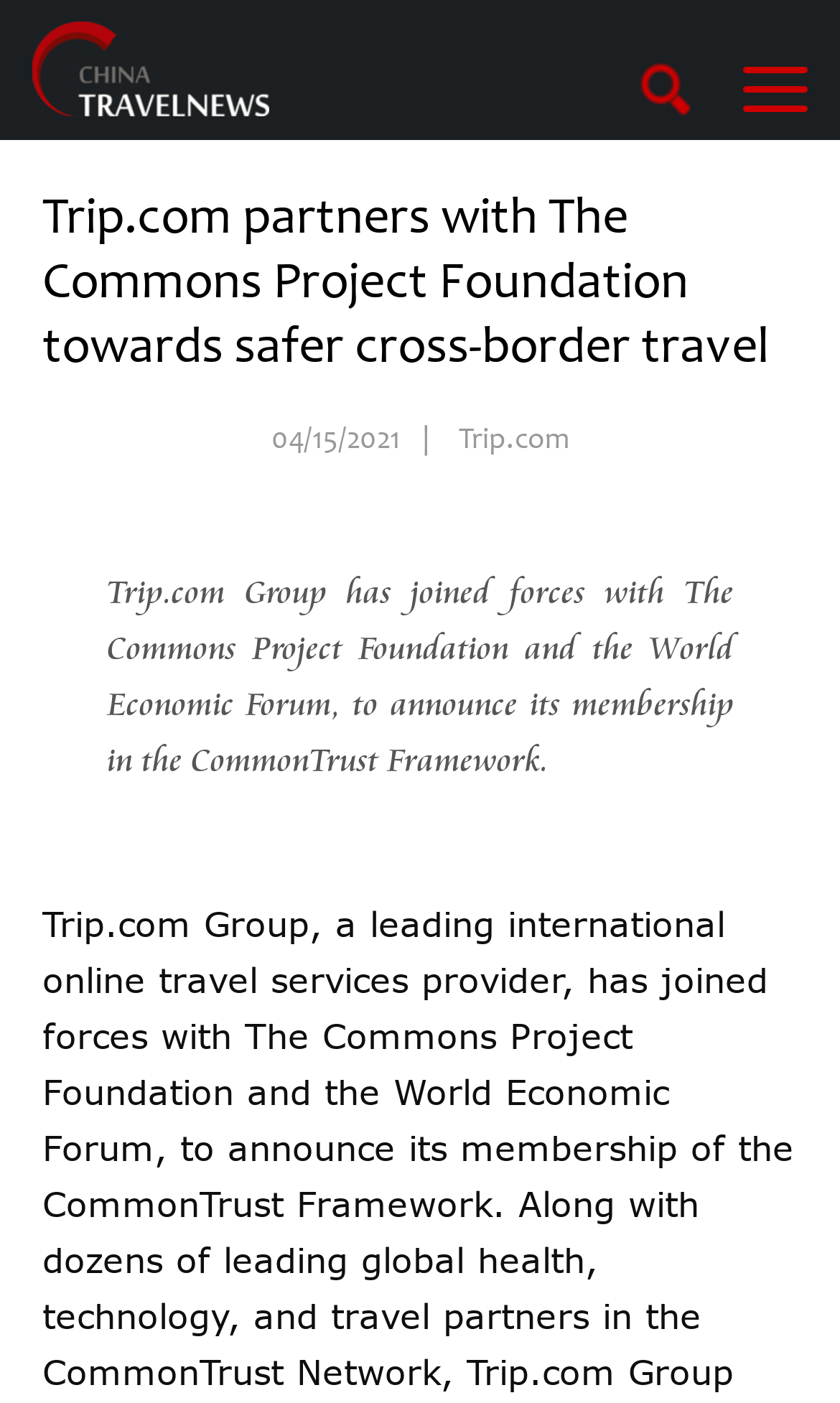What is the topic of the news article?
Answer with a single word or phrase, using the screenshot for reference.

safer cross-border travel